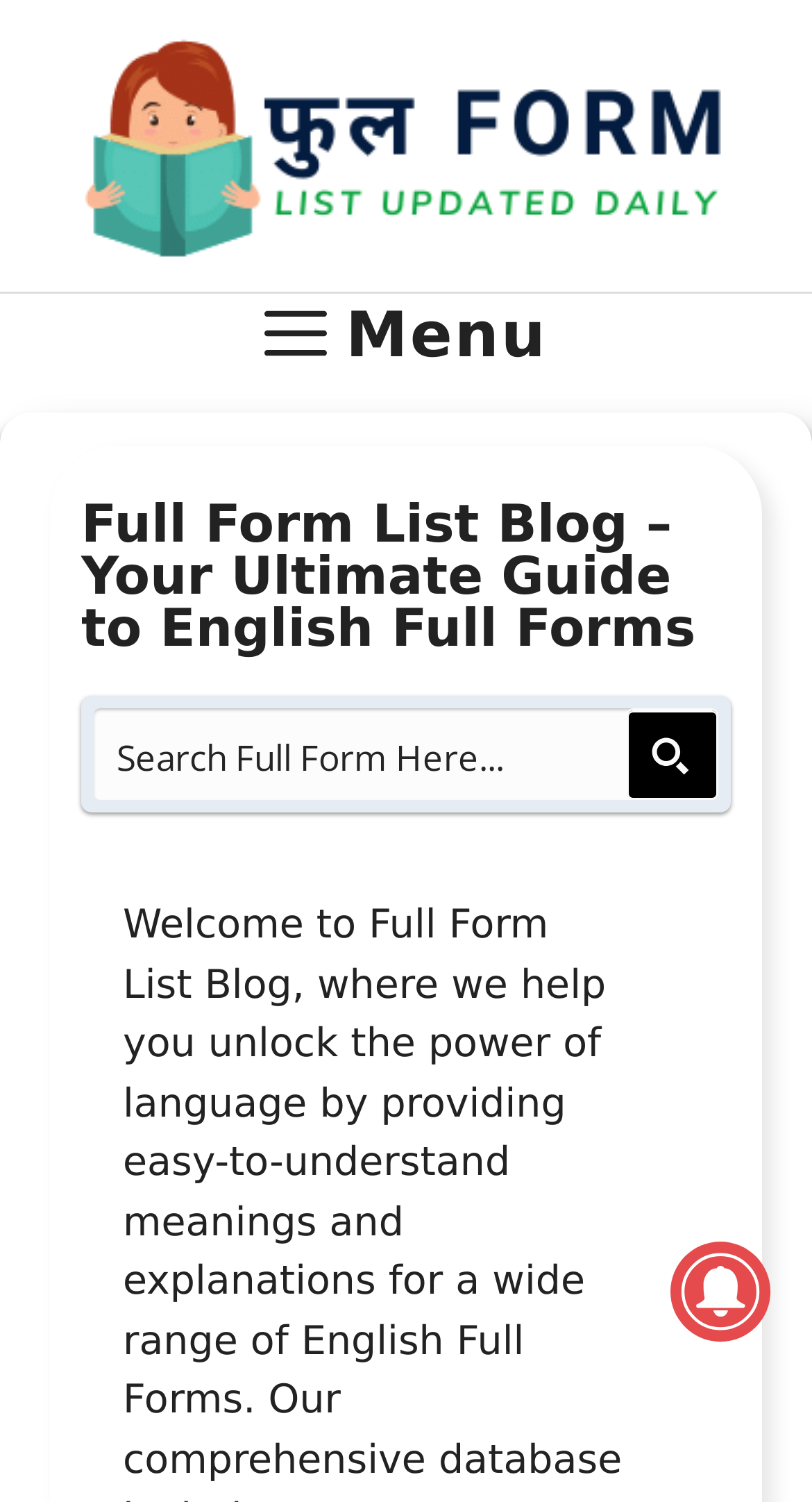Locate the bounding box coordinates of the UI element described by: "alt="Full Form List"". Provide the coordinates as four float numbers between 0 and 1, formatted as [left, top, right, bottom].

[0.097, 0.083, 0.903, 0.11]